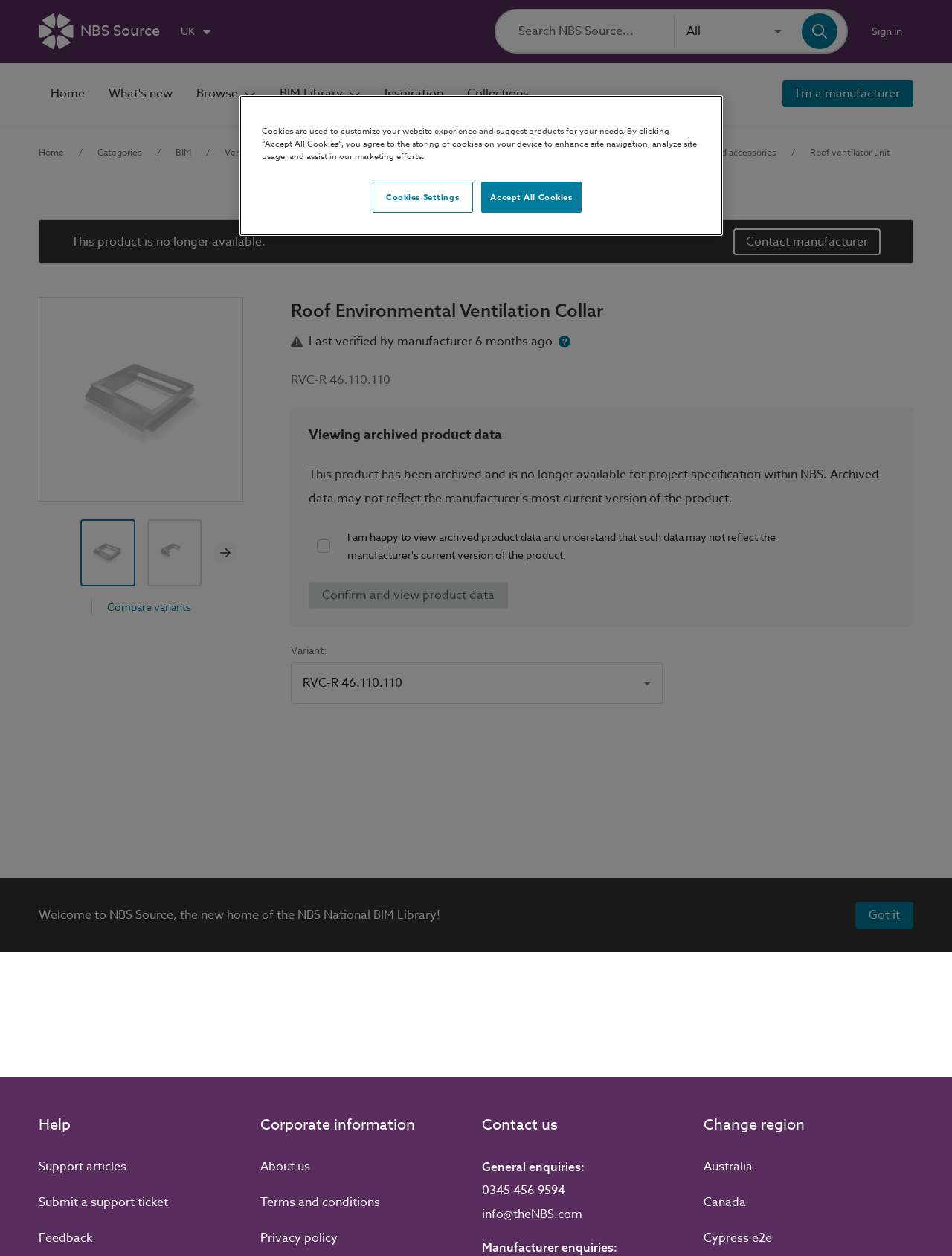Determine the coordinates of the bounding box that should be clicked to complete the instruction: "Sign in to your account". The coordinates should be represented by four float numbers between 0 and 1: [left, top, right, bottom].

[0.903, 0.0, 0.959, 0.05]